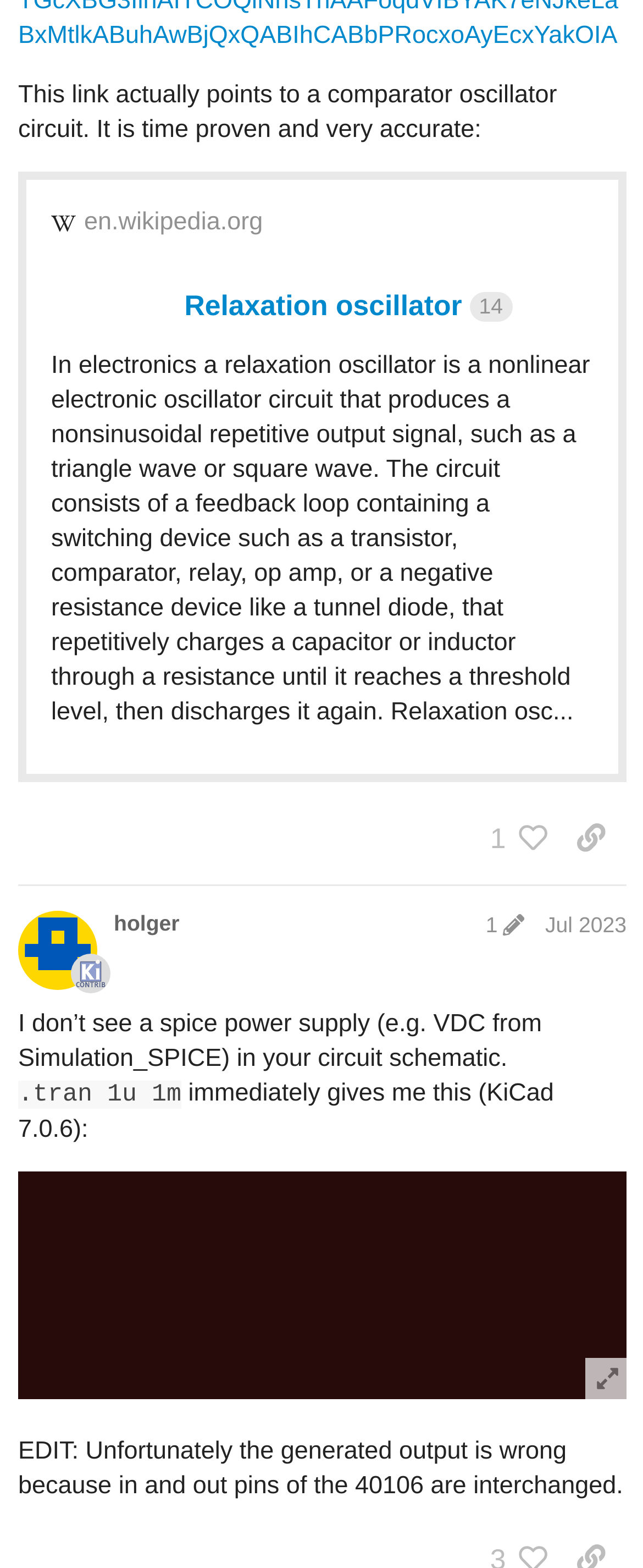Identify the bounding box of the UI element that matches this description: "buy a frog".

None